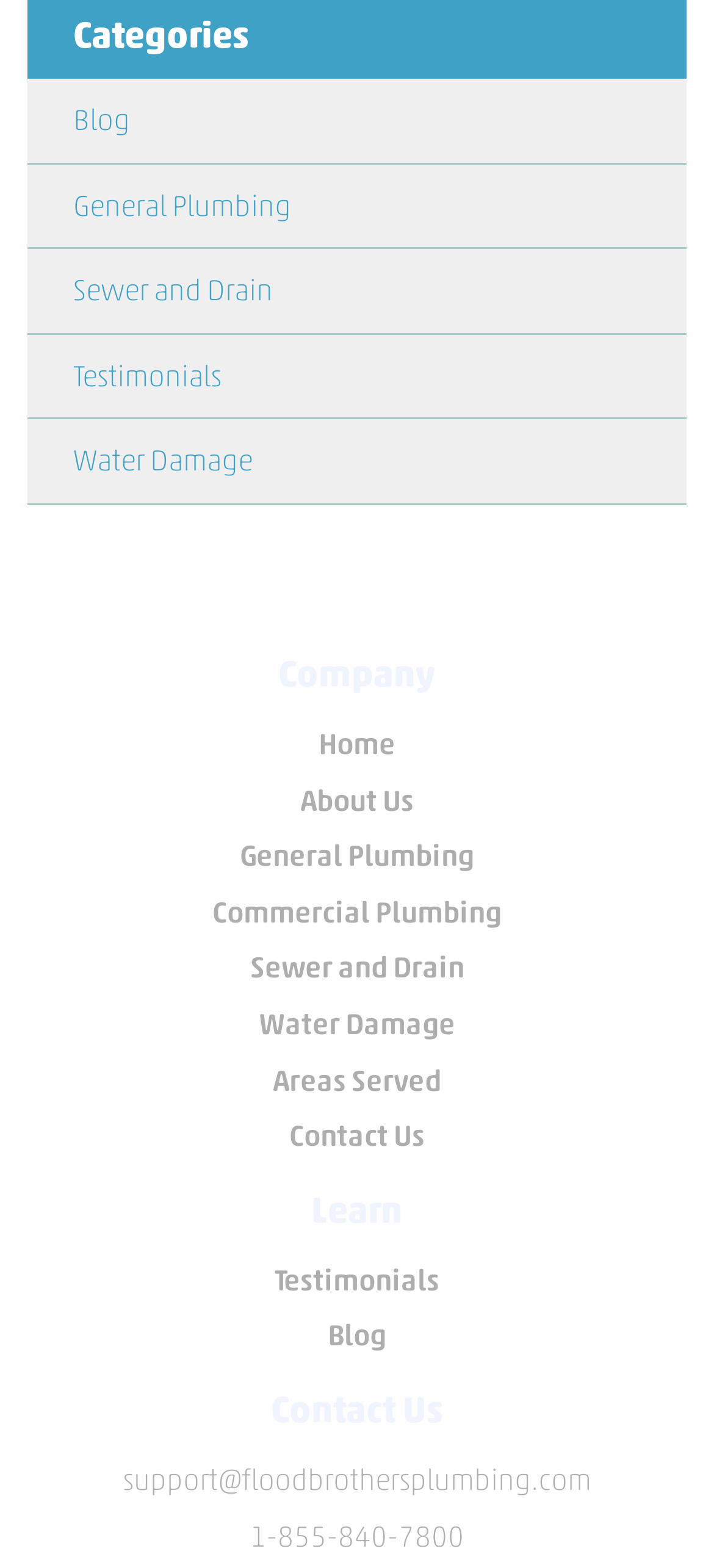Please find the bounding box for the UI component described as follows: "About Us".

[0.421, 0.499, 0.579, 0.521]